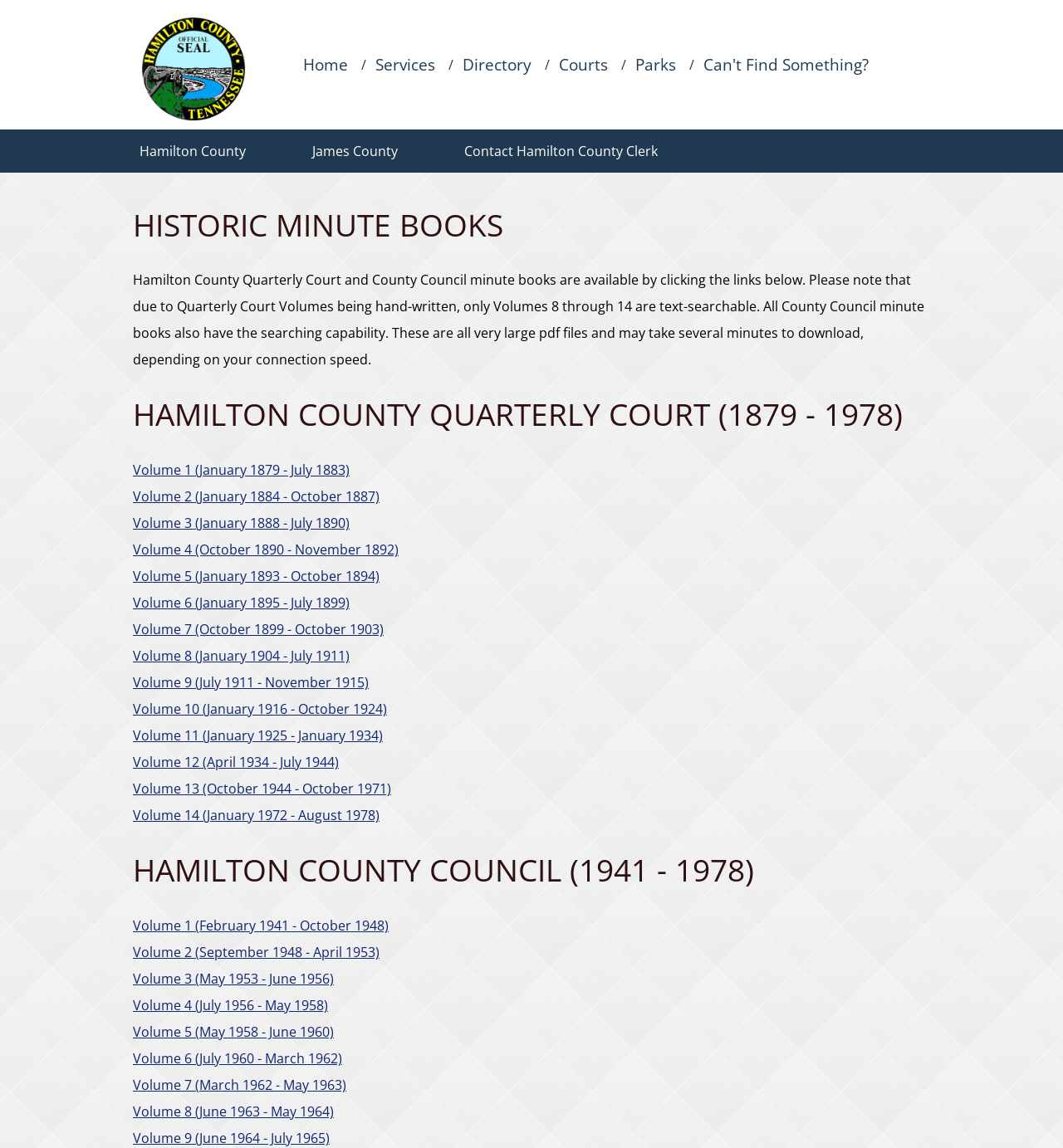Is the County Council minute book for February 1941 - October 1948 text-searchable?
Look at the image and construct a detailed response to the question.

I can see that the link labeled 'Volume 1 (February 1941 - October 1948)' is under the heading 'HAMILTON COUNTY COUNCIL (1941 - 1978)', and the introductory text mentions that 'All County Council minute books also have the searching capability', so I can infer that this volume is text-searchable.